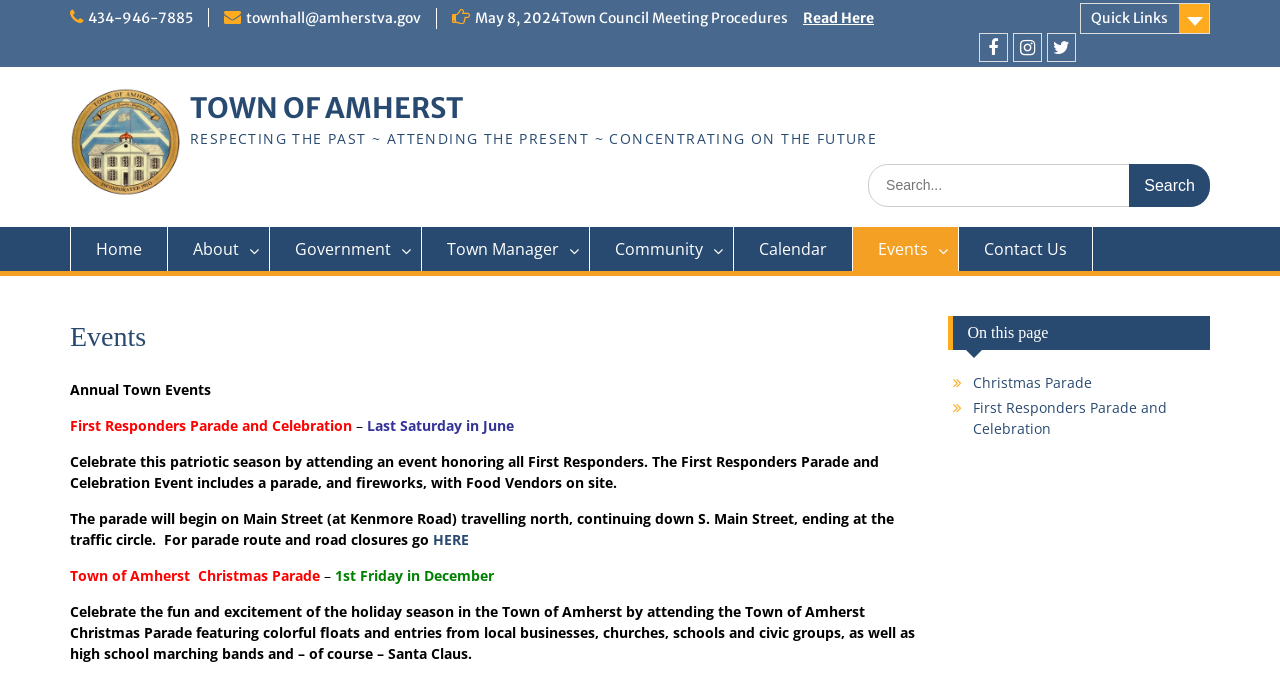Summarize the webpage with intricate details.

The webpage is about the events in the Town of Amherst. At the top, there are two phone numbers and an email address, followed by a link to the town council meeting procedures. On the right side, there are social media links to Facebook, Instagram, and Twitter. Below these, there is a town logo with the town's name and a motto "RESPECTING THE PAST ~ ATTENDING THE PRESENT ~ CONCENTRATING ON THE FUTURE".

On the left side, there is a search bar with a search button. Below this, there is a navigation menu with links to different sections of the website, including Home, About, Government, Town Manager, Community, Calendar, Events, and Contact Us.

The main content of the page is about events in the town. There is a heading "Events" followed by a subheading "Annual Town Events". Below this, there are descriptions of two events: the First Responders Parade and Celebration, and the Town of Amherst Christmas Parade. Each event has a date and a brief description, with a link to more information about the parade route and road closures for the First Responders event.

On the right side, there is a complementary section with a heading "On this page" and links to the two events mentioned above.